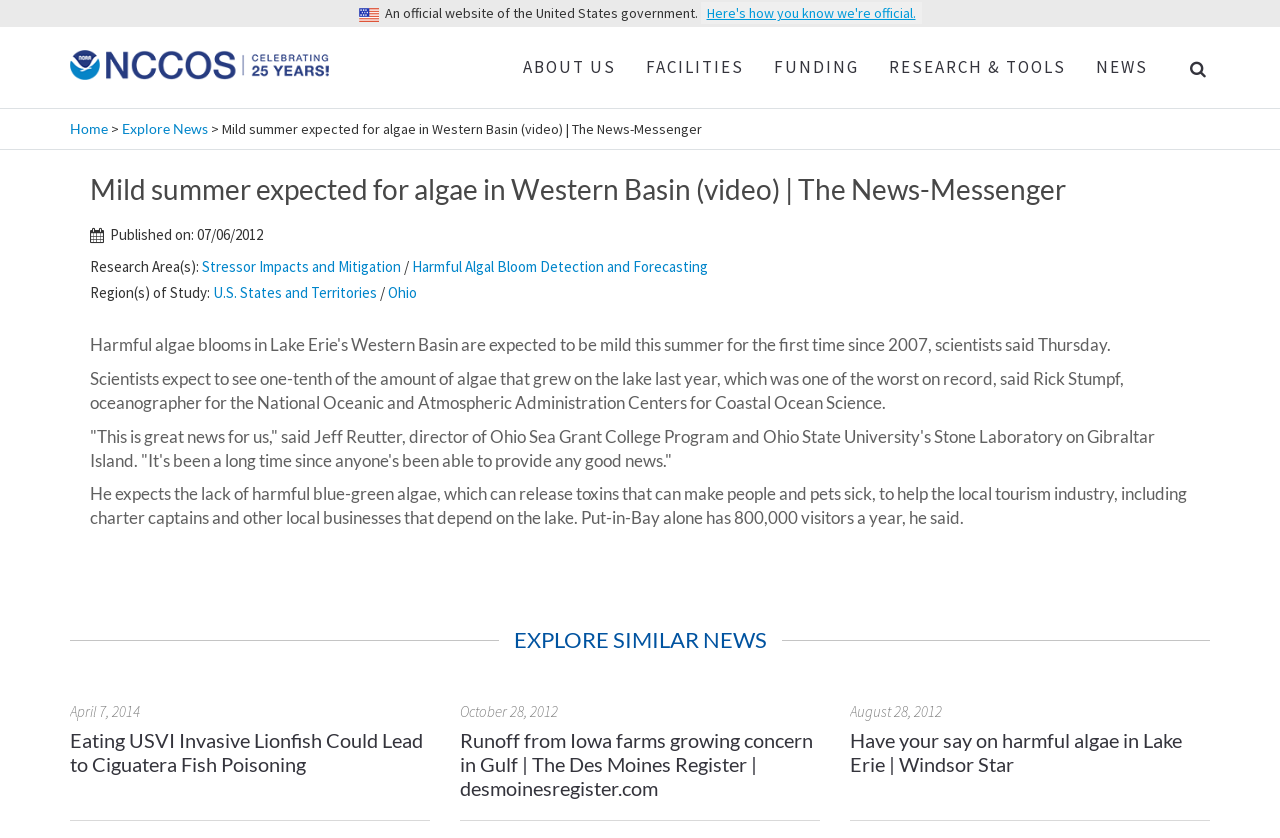Please specify the bounding box coordinates for the clickable region that will help you carry out the instruction: "Click the 'Stressor Impacts and Mitigation' link".

[0.158, 0.306, 0.313, 0.329]